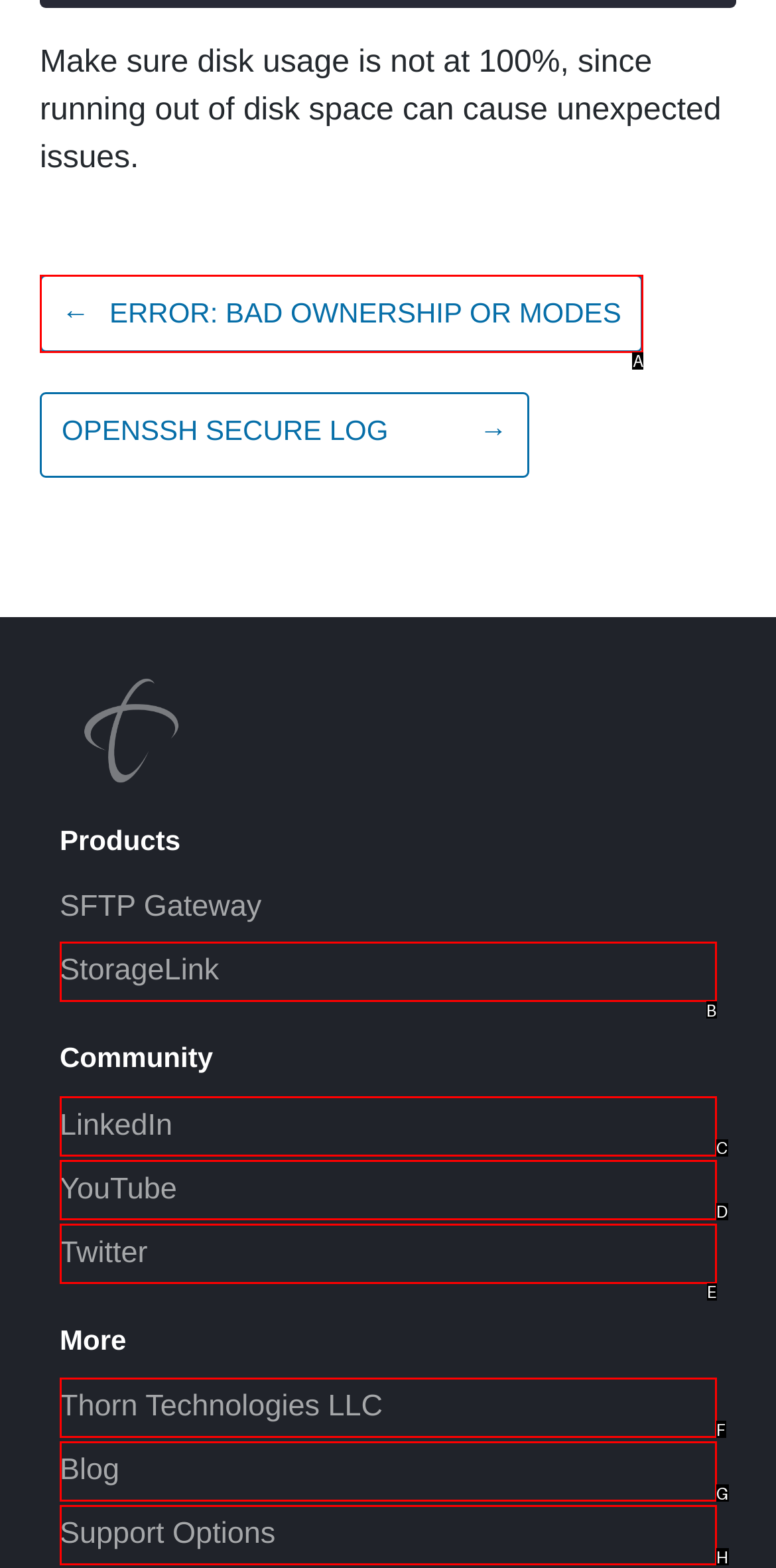Given the description: Thorn Technologies LLC, select the HTML element that matches it best. Reply with the letter of the chosen option directly.

F